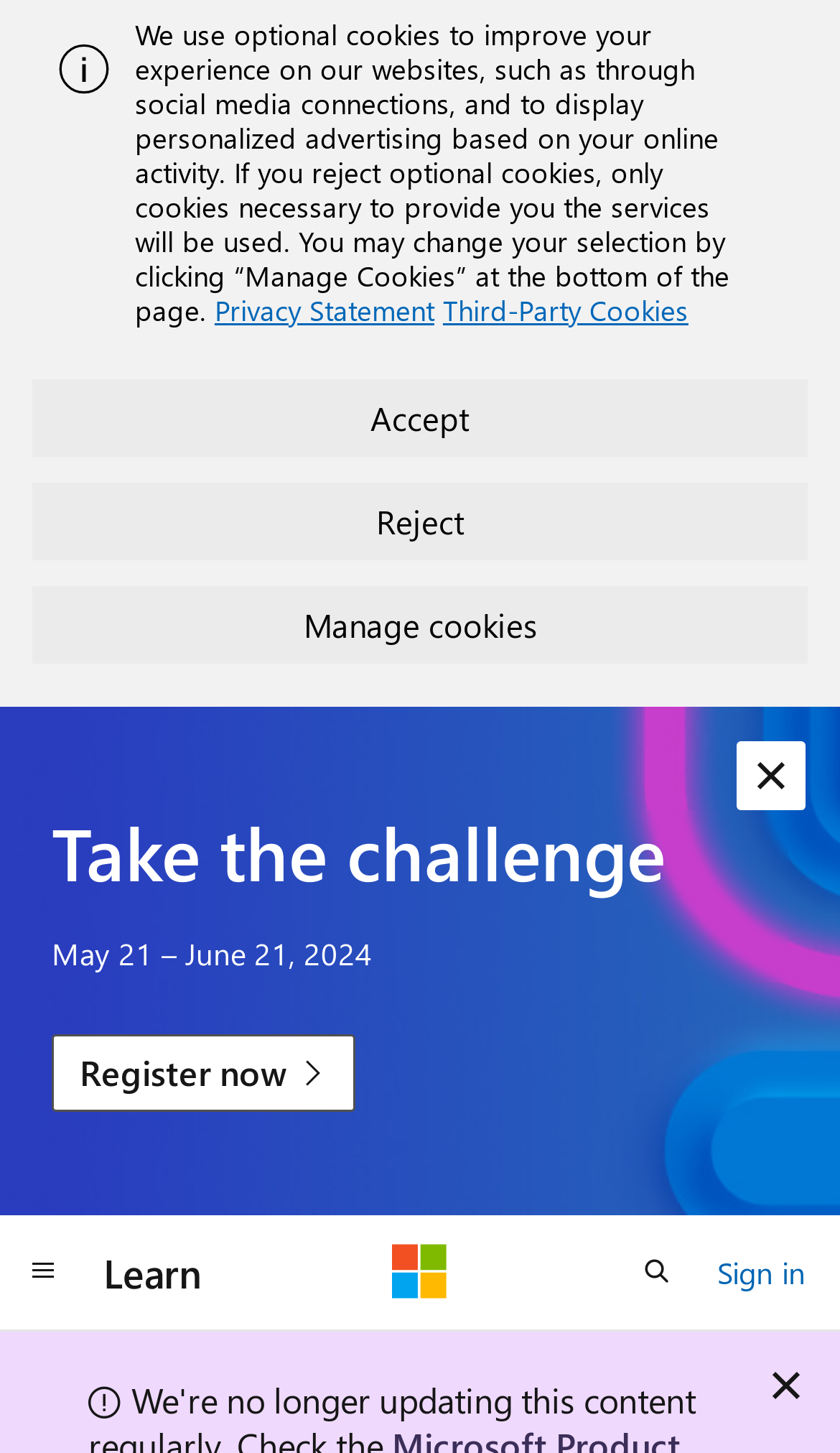Please predict the bounding box coordinates of the element's region where a click is necessary to complete the following instruction: "Open search". The coordinates should be represented by four float numbers between 0 and 1, i.e., [left, top, right, bottom].

[0.731, 0.849, 0.833, 0.902]